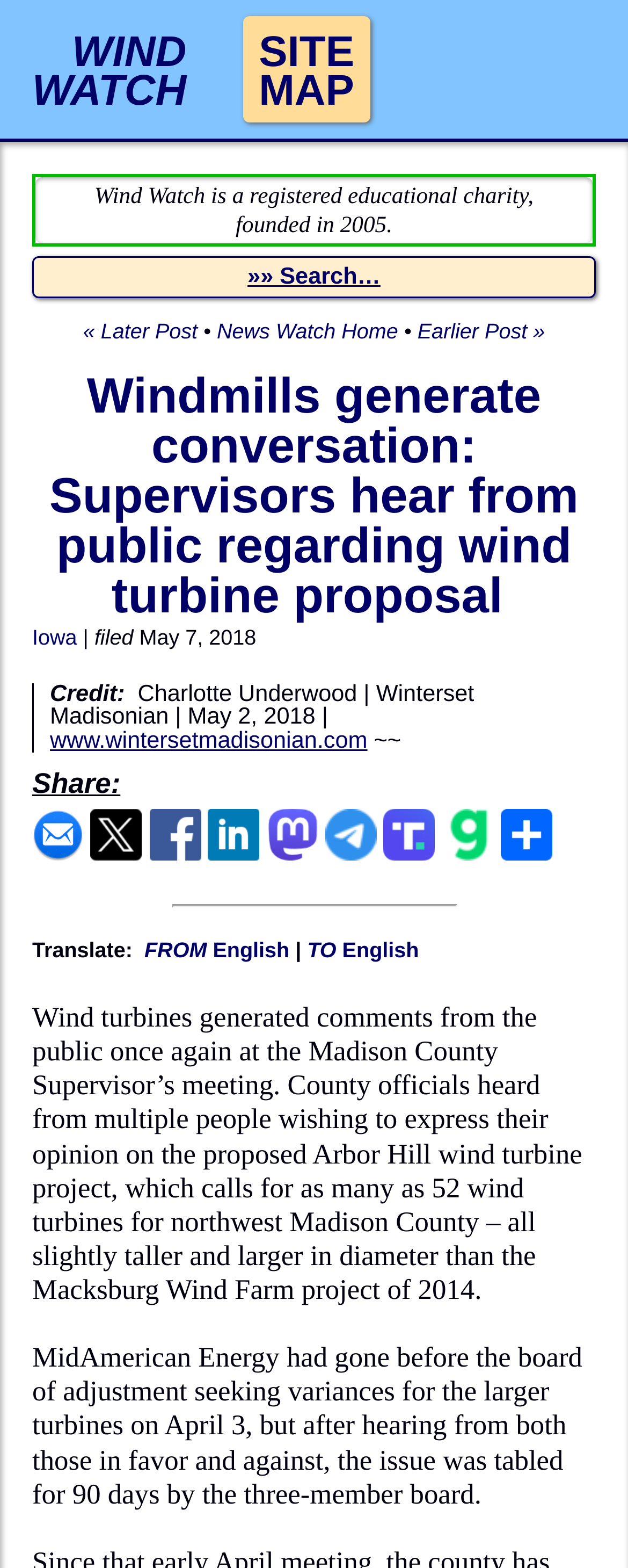What is the name of the charity mentioned?
Look at the image and provide a short answer using one word or a phrase.

Wind Watch